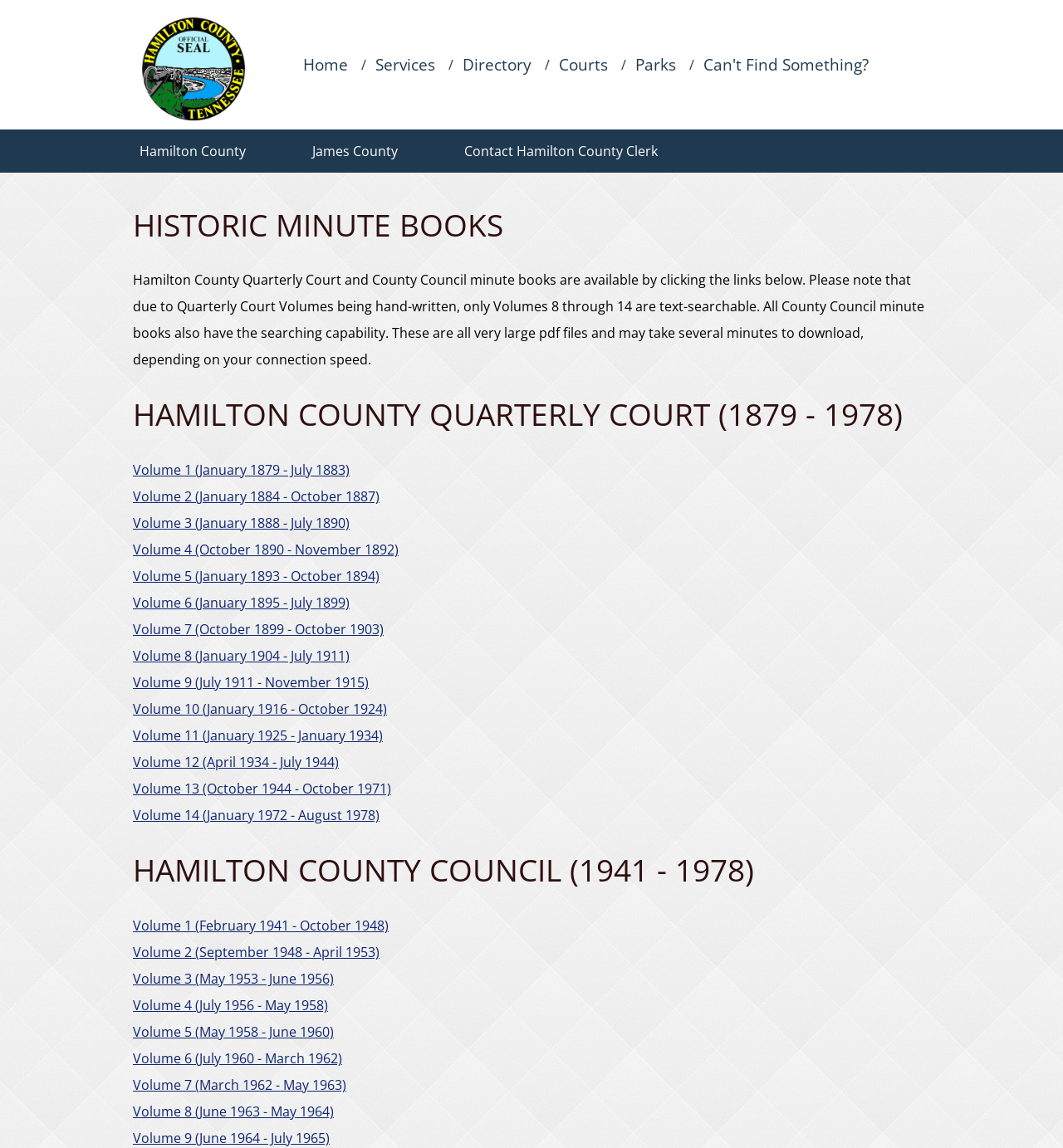How many links are available under the 'Services' tab?
Please describe in detail the information shown in the image to answer the question.

I can see that there is a link labeled 'Services' in the top navigation bar, but there are no links or subheadings under it, so I can conclude that there are no links available under the 'Services' tab.